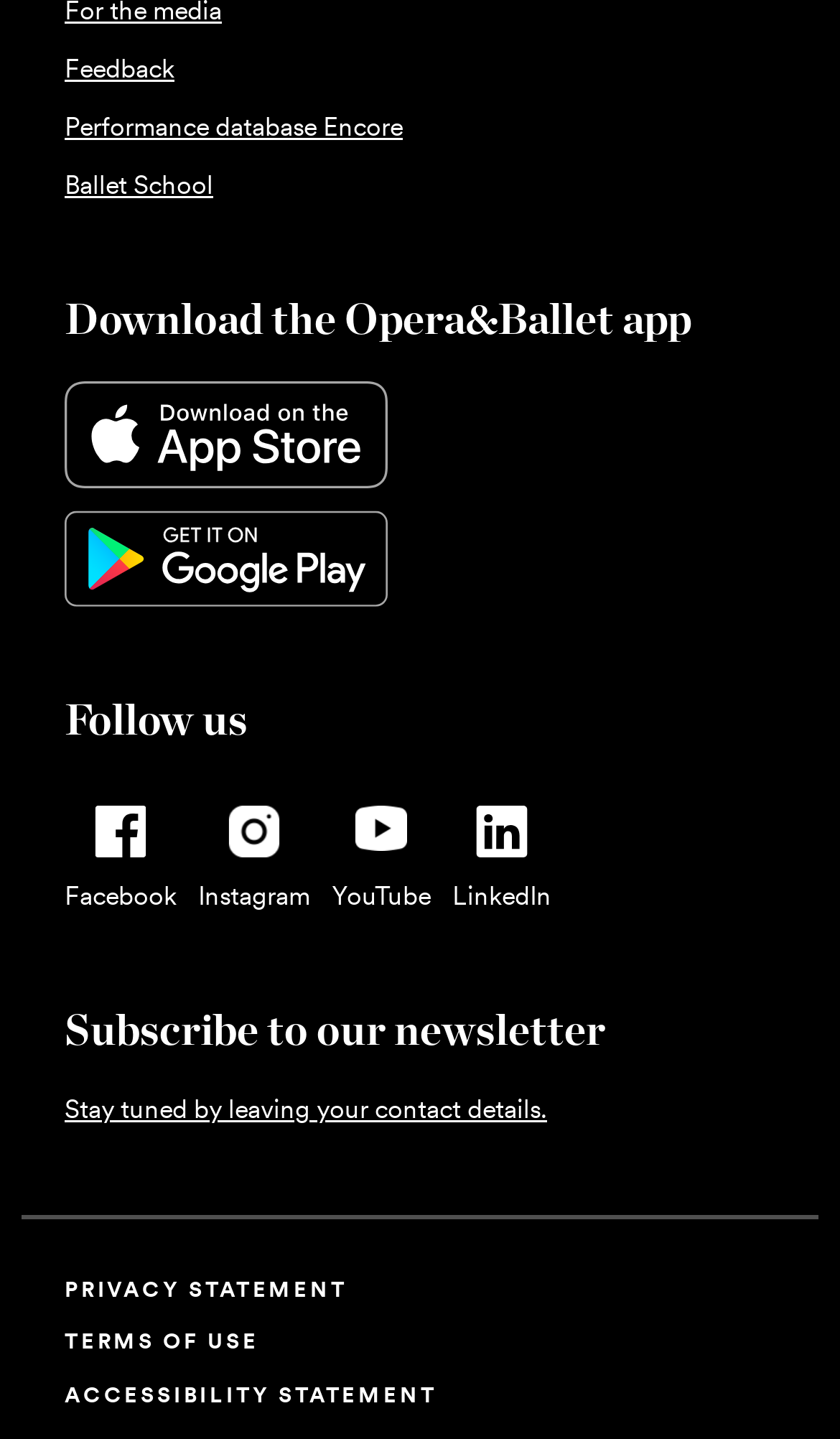Pinpoint the bounding box coordinates of the area that should be clicked to complete the following instruction: "Visit the Ballet School". The coordinates must be given as four float numbers between 0 and 1, i.e., [left, top, right, bottom].

[0.077, 0.119, 0.254, 0.14]